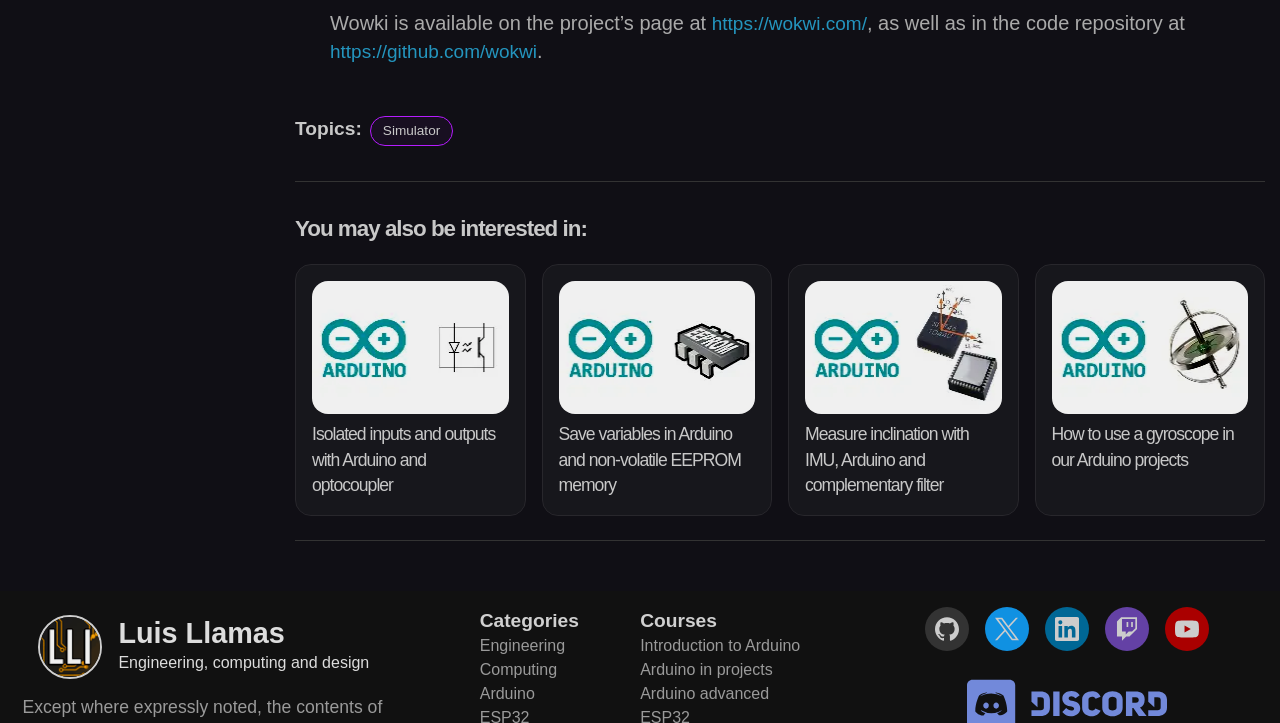Show me the bounding box coordinates of the clickable region to achieve the task as per the instruction: "Check out the courses".

[0.5, 0.843, 0.56, 0.872]